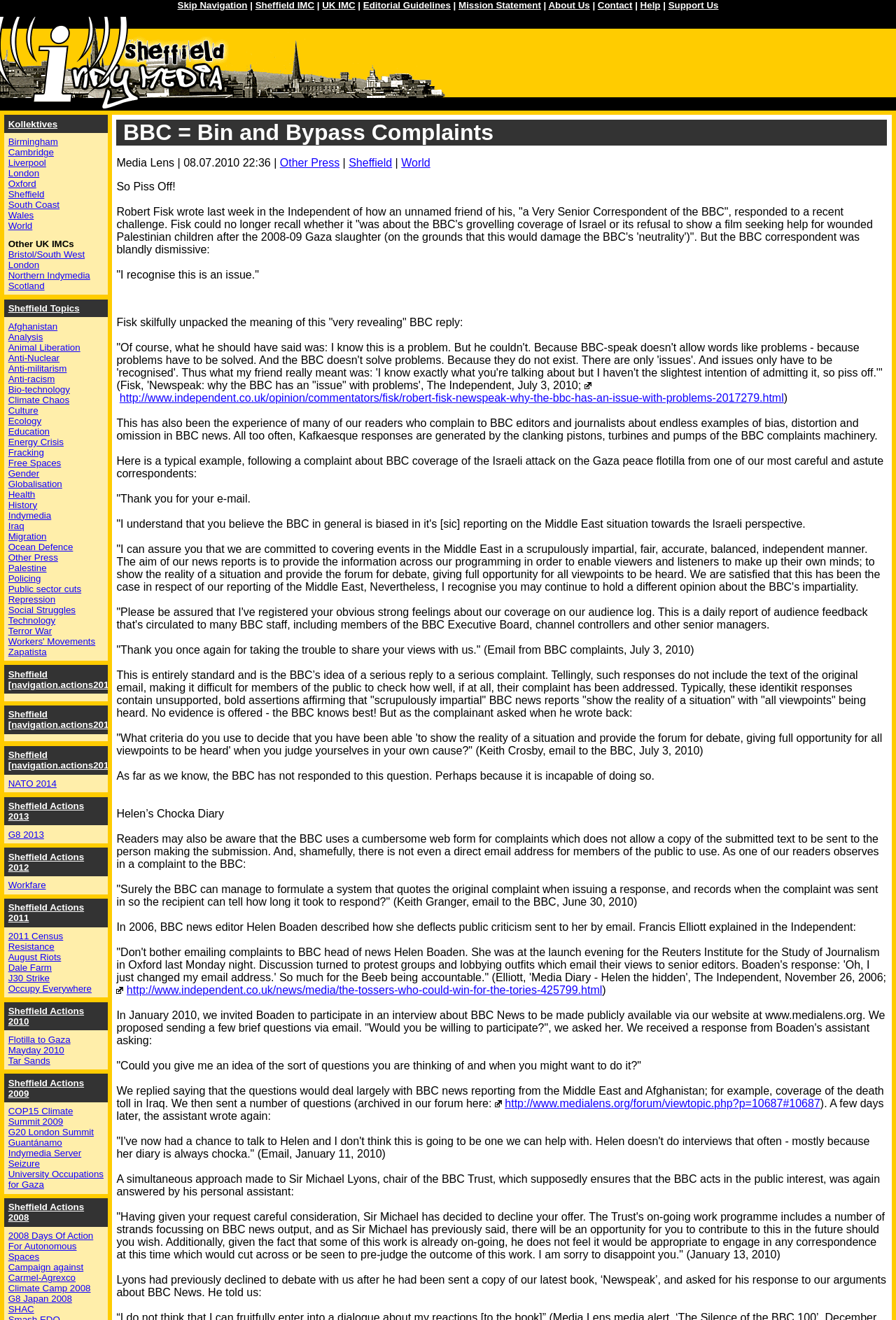Find the bounding box coordinates for the area that should be clicked to accomplish the instruction: "Follow the 'Editorial Guidelines' link".

[0.405, 0.0, 0.503, 0.008]